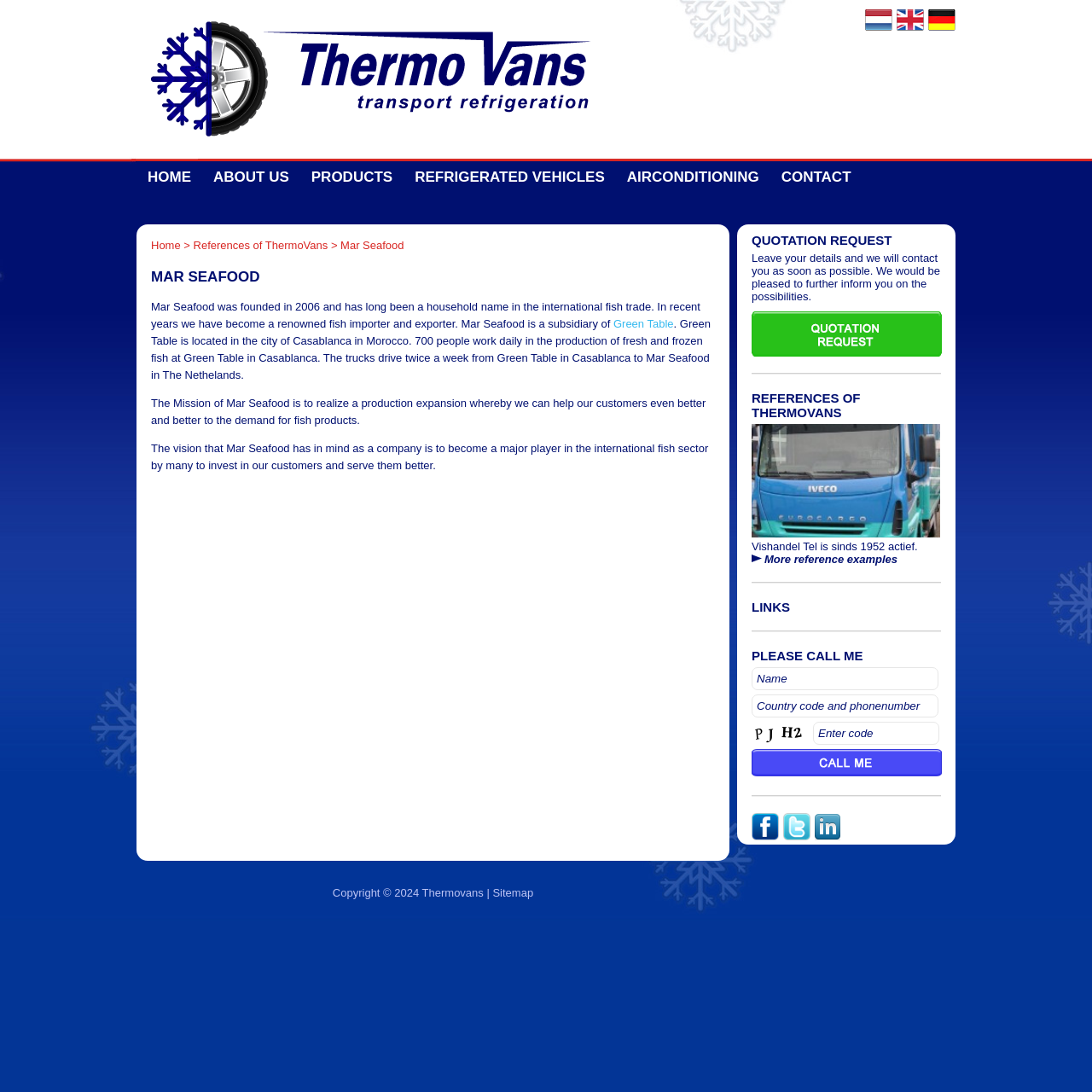What is the name of the subsidiary company mentioned on the webpage?
Answer the question with as much detail as you can, using the image as a reference.

I found the answer by looking at the static text element with the content 'Mar Seafood is a subsidiary of Green Table.' which is located in the middle of the webpage.